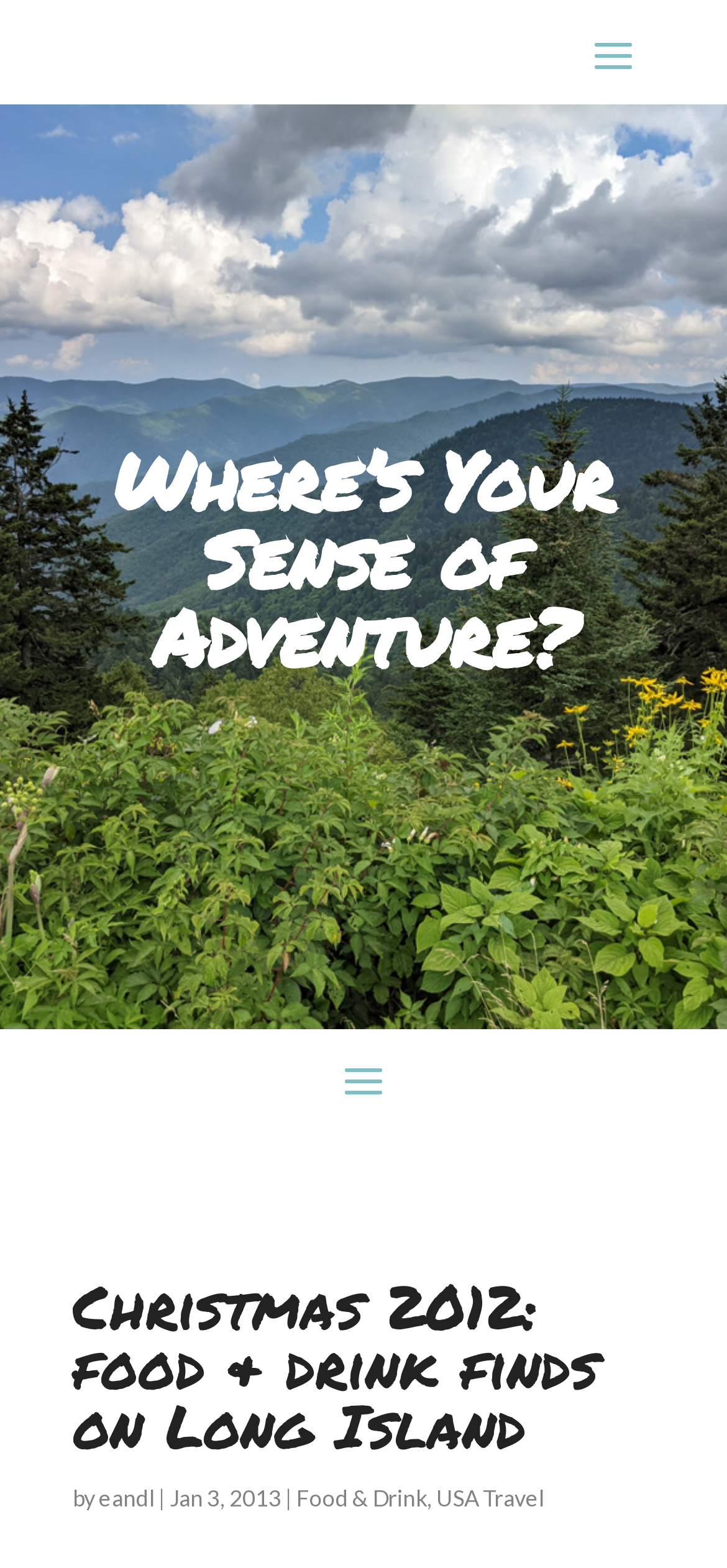Create a detailed narrative describing the layout and content of the webpage.

The webpage appears to be a blog post or article about Christmas food and drink finds on Long Island. At the top, there is a heading that reads "Where's Your Sense of Adventure?" in a prominent position, taking up about 80% of the width of the page. Below this heading, there is another heading that reads "Christmas 2012: food & drink finds on Long Island", which is also quite large and spans about 80% of the page width.

Underneath these headings, there is a line of text that includes the author's name, "eandl", and the date "Jan 3, 2013". The author's name is separated from the date by a vertical bar. To the right of this line, there are two links, "Food & Drink" and "USA Travel", which are likely categories or tags related to the article.

Overall, the webpage has a simple and clean layout, with a clear hierarchy of headings and text. The use of headings and links helps to break up the content and make it easy to navigate.